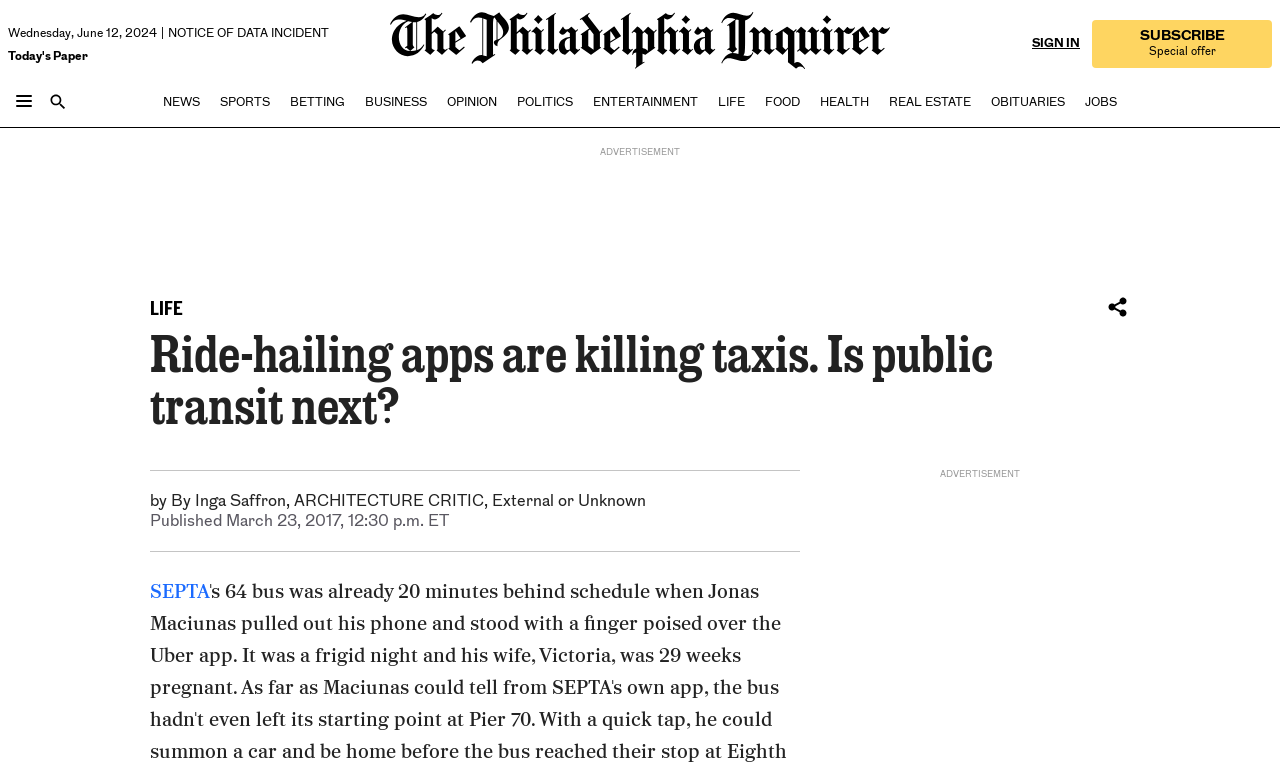Observe the image and answer the following question in detail: What is the occupation of the author?

I found the occupation of the author by looking at the author's name section, which is located below the main heading. The author's name is Inga Saffron, and her occupation is ARCHITECTURE CRITIC.